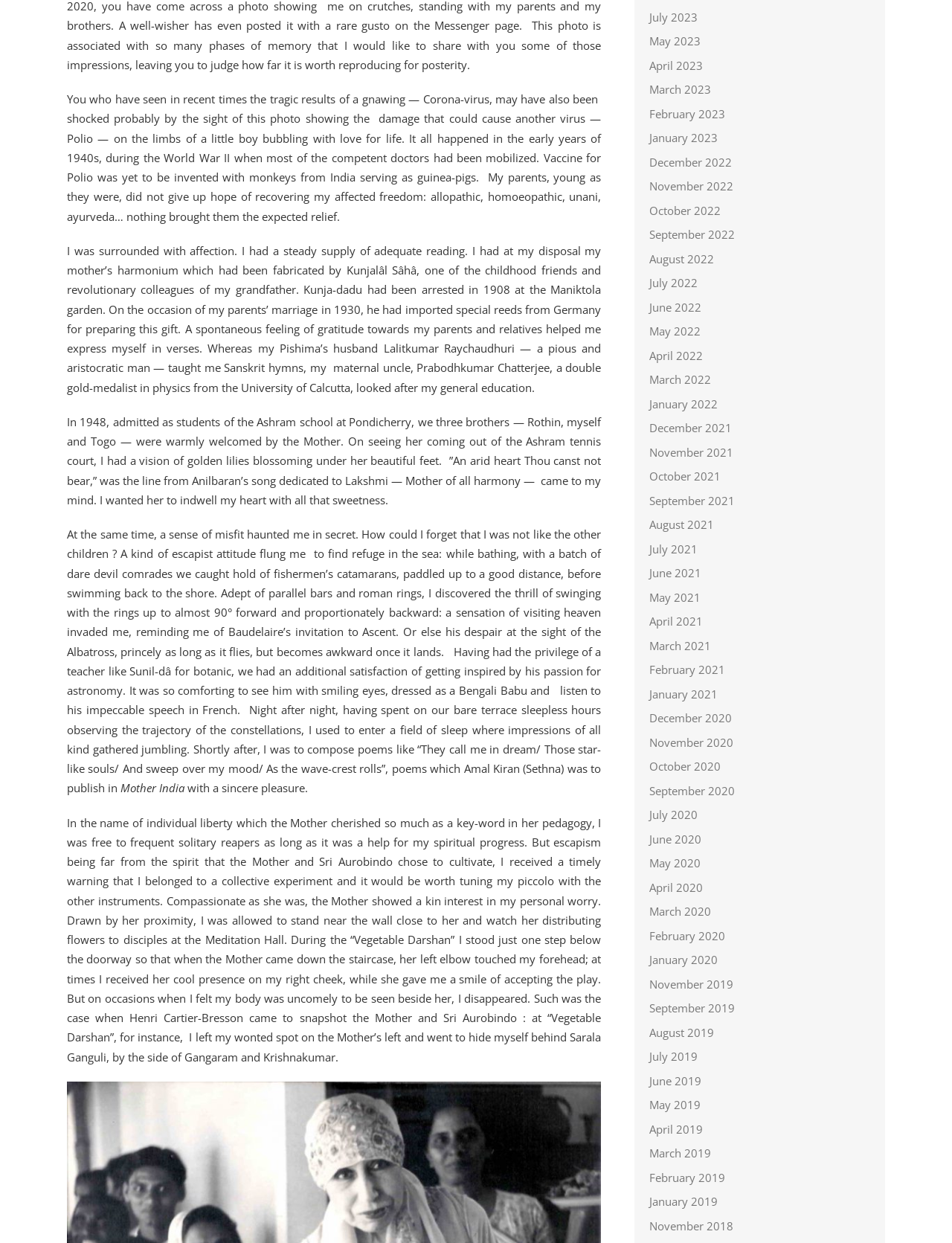How many brothers does the author have? Based on the screenshot, please respond with a single word or phrase.

Two